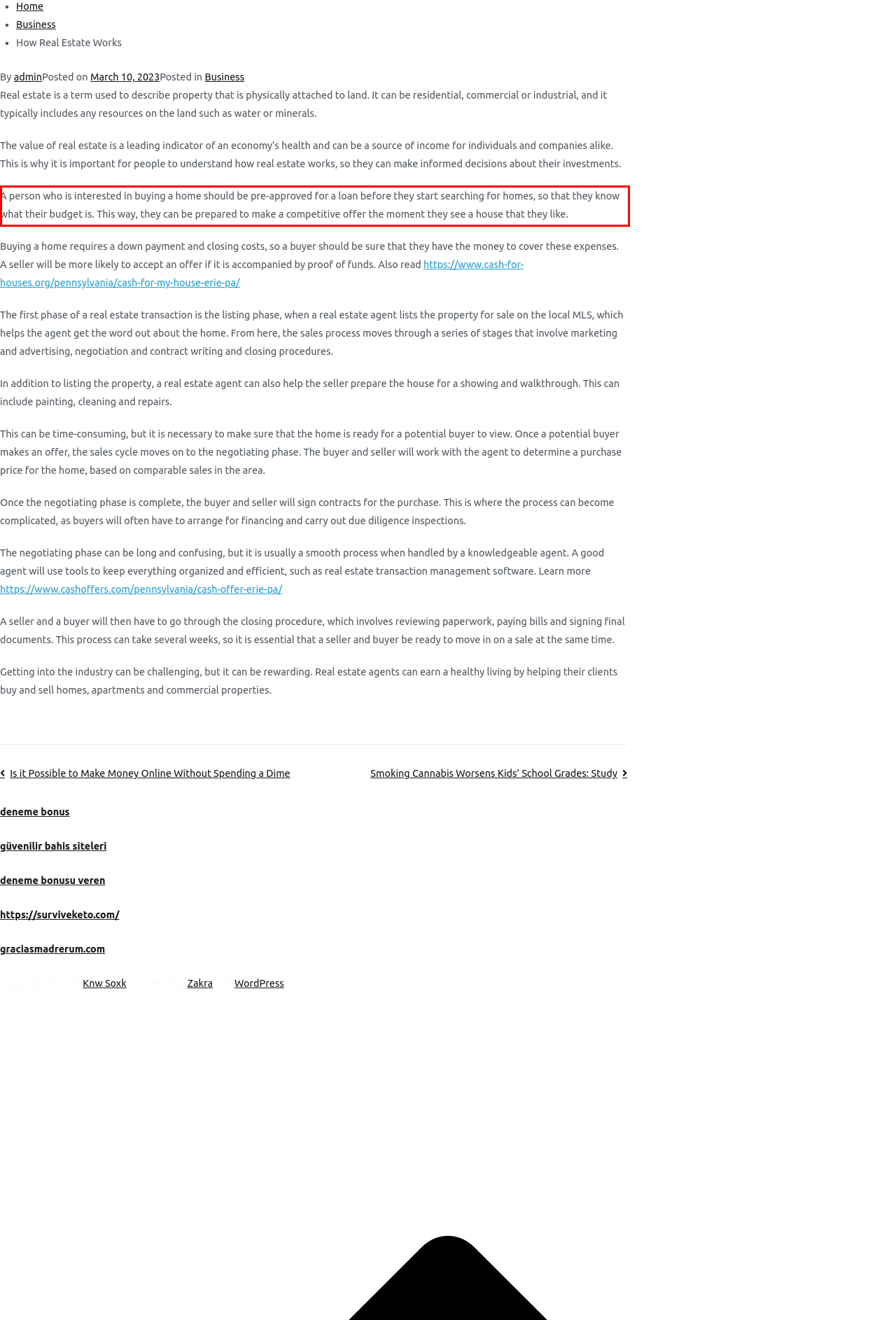Identify the red bounding box in the webpage screenshot and perform OCR to generate the text content enclosed.

A person who is interested in buying a home should be pre-approved for a loan before they start searching for homes, so that they know what their budget is. This way, they can be prepared to make a competitive offer the moment they see a house that they like.